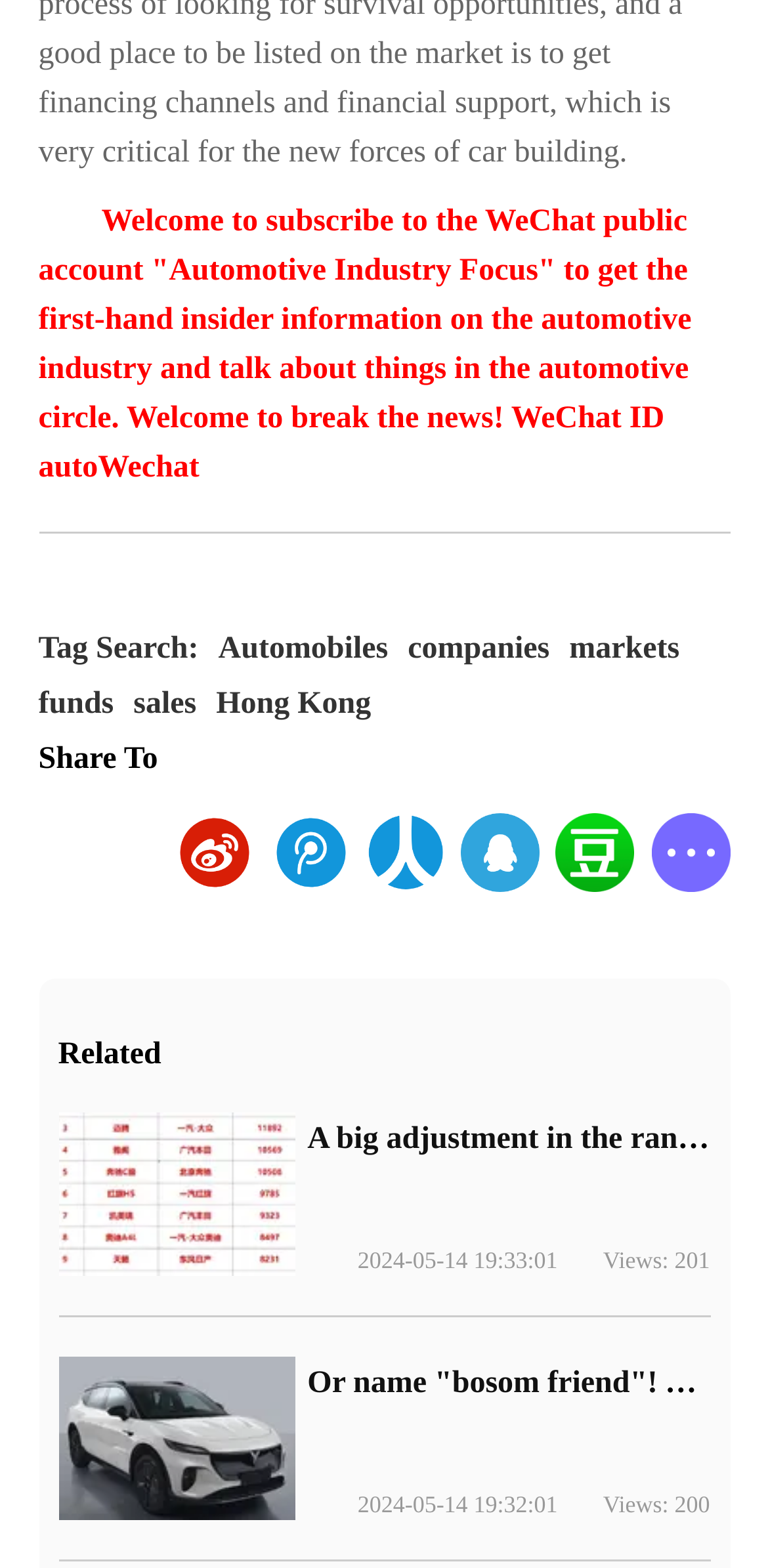Determine the bounding box coordinates for the region that must be clicked to execute the following instruction: "Share to Weibo".

[0.229, 0.522, 0.331, 0.604]